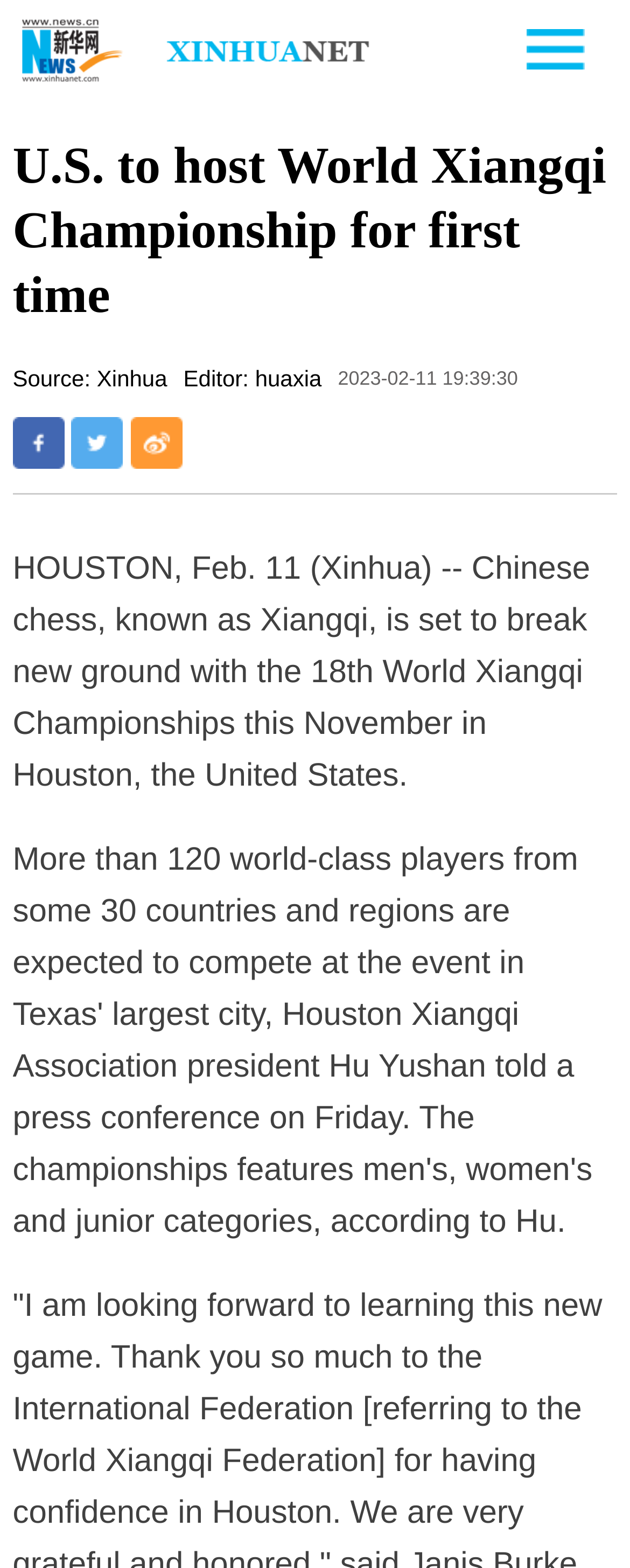Extract the main heading text from the webpage.

U.S. to host World Xiangqi Championship for first time